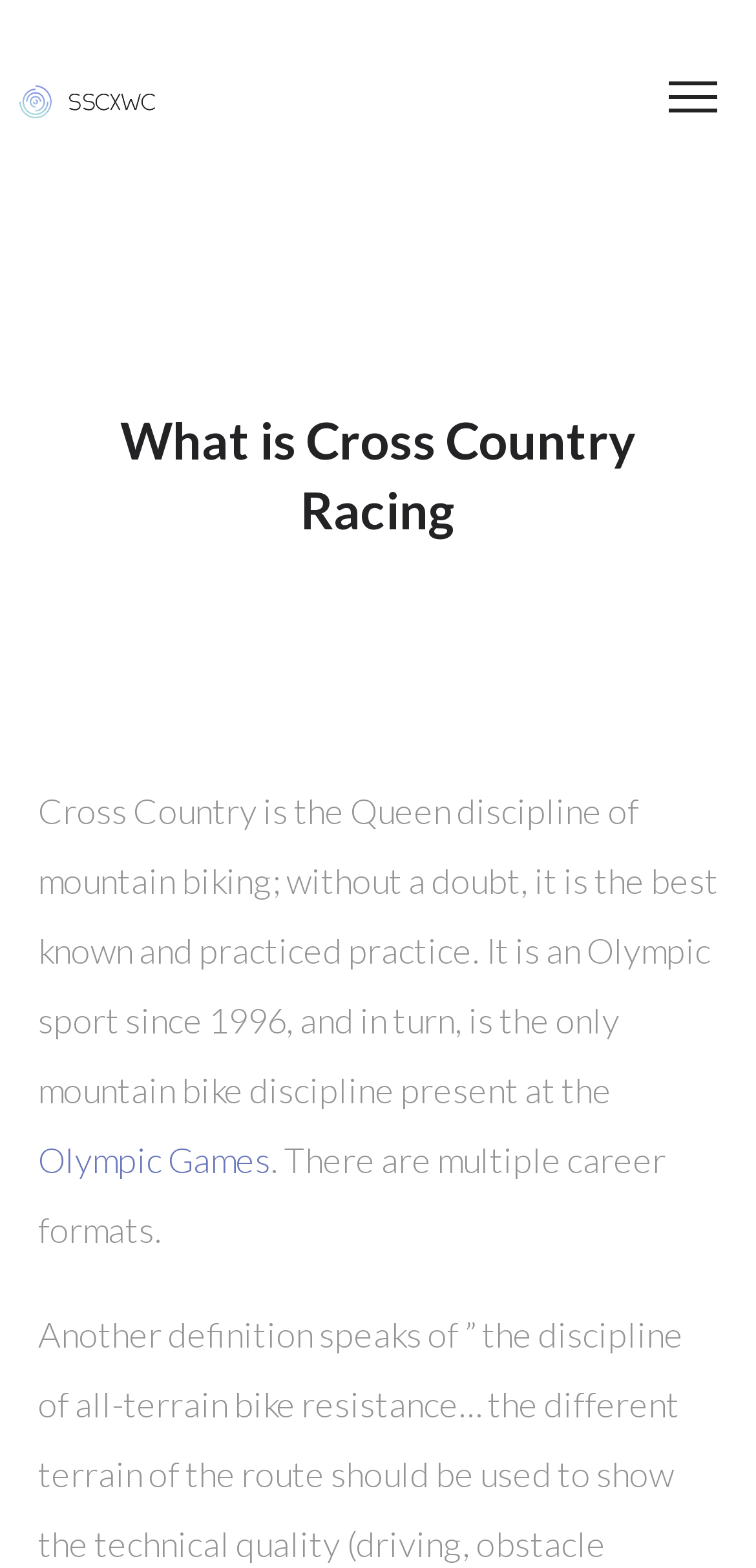Construct a thorough caption encompassing all aspects of the webpage.

The webpage is about Cross Country Racing, a discipline of mountain biking. At the top left corner, there is a logo image with a corresponding link. Below the logo, there is a table with a single row and column, containing the title "What is Cross Country Racing" in a large font size. 

Below the title, there is a paragraph of text that describes Cross Country Racing as the Queen discipline of mountain biking, an Olympic sport since 1996, and the only mountain bike discipline present at the Olympic Games. The text also mentions that there are multiple career formats.

On the same line as the paragraph, there is a link to the Olympic Games, and at the far right side of the page, there is a link with an icon represented by a Unicode character.